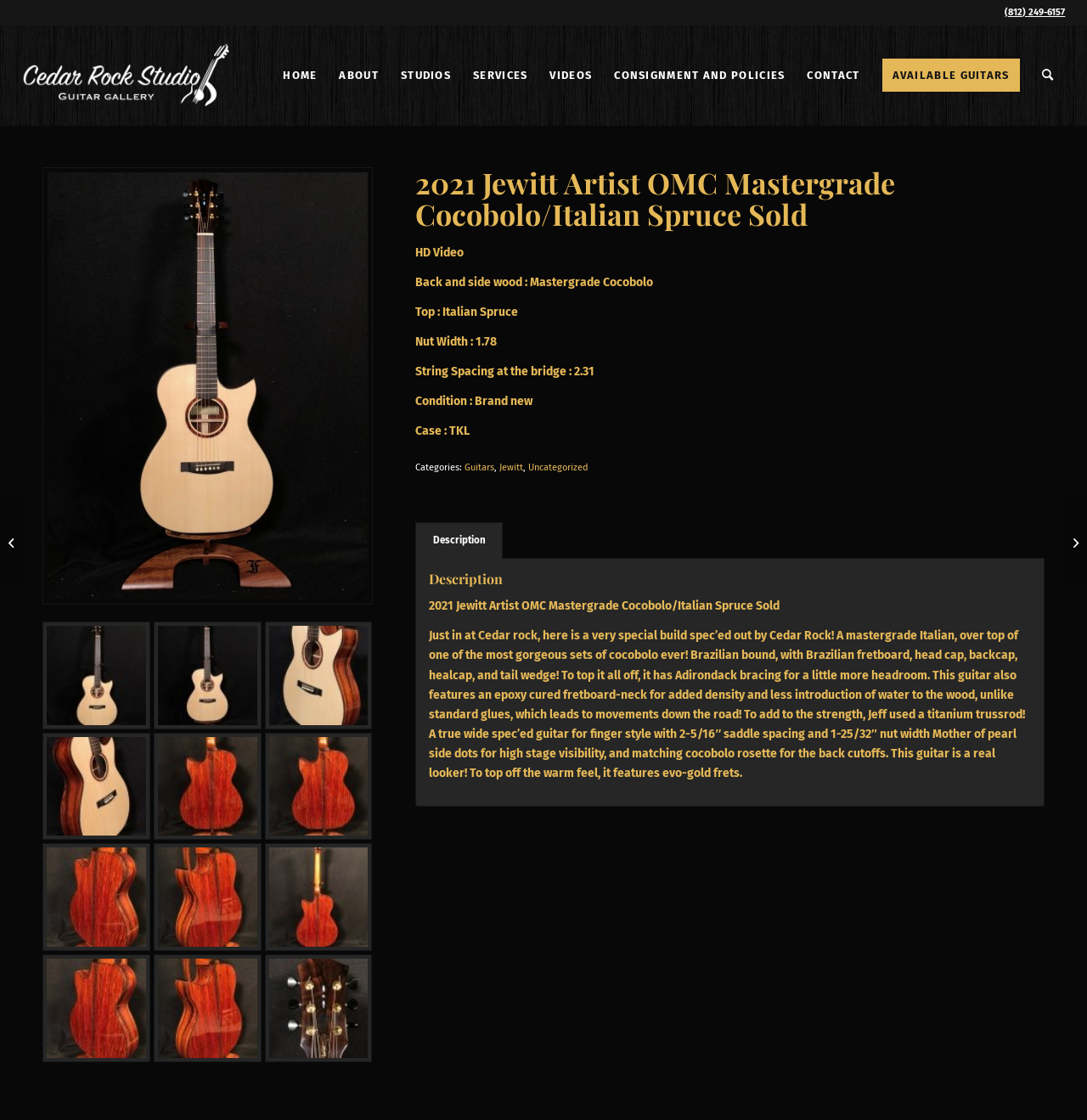What is the nut width of the guitar?
Answer the question in a detailed and comprehensive manner.

From the webpage, we can see that the description of the guitar mentions 'Nut Width : 1.78', which indicates that the nut width of the guitar is 1.78.